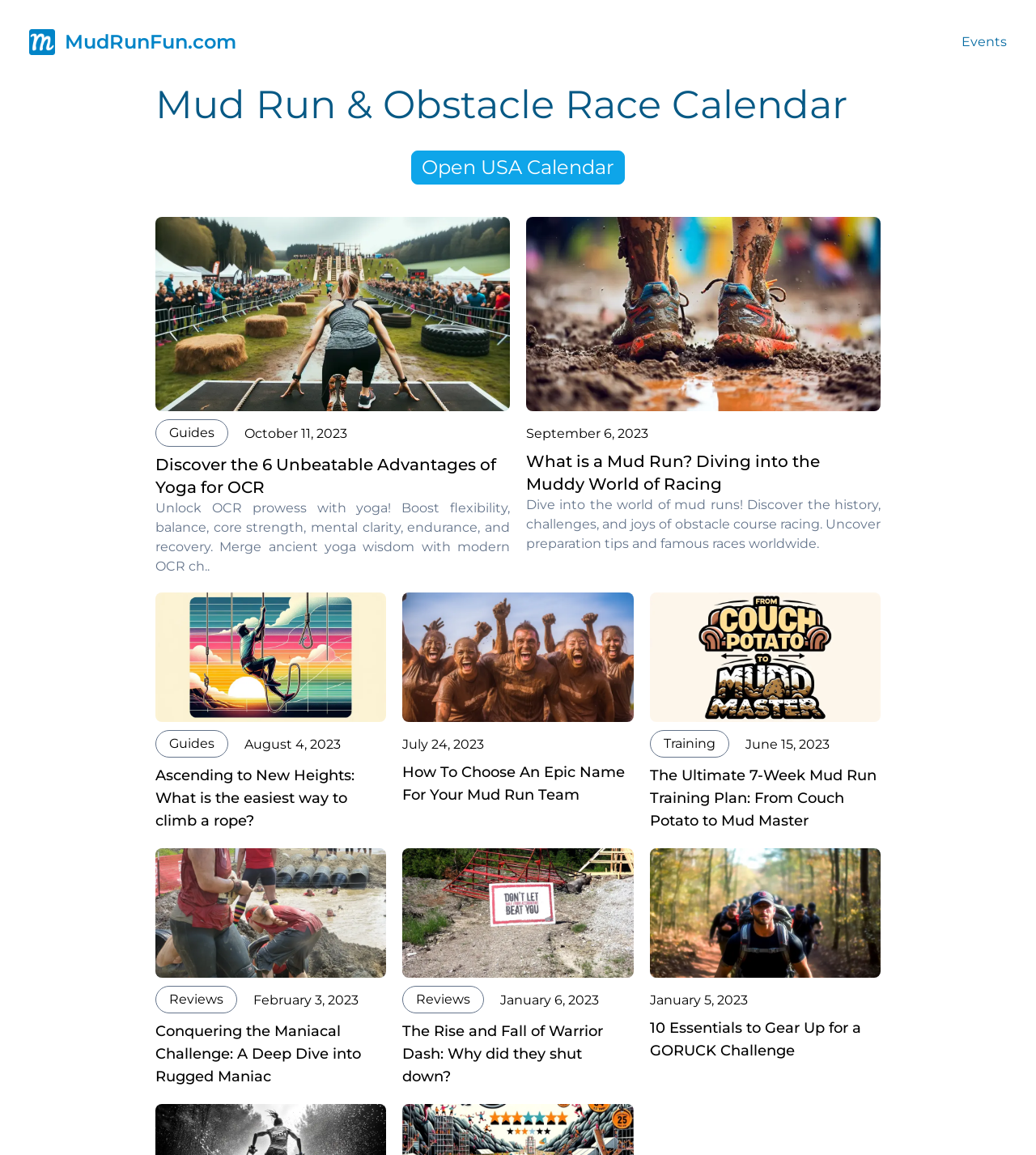Locate the bounding box coordinates of the element's region that should be clicked to carry out the following instruction: "Open the 'Open USA Calendar' link". The coordinates need to be four float numbers between 0 and 1, i.e., [left, top, right, bottom].

[0.397, 0.13, 0.603, 0.16]